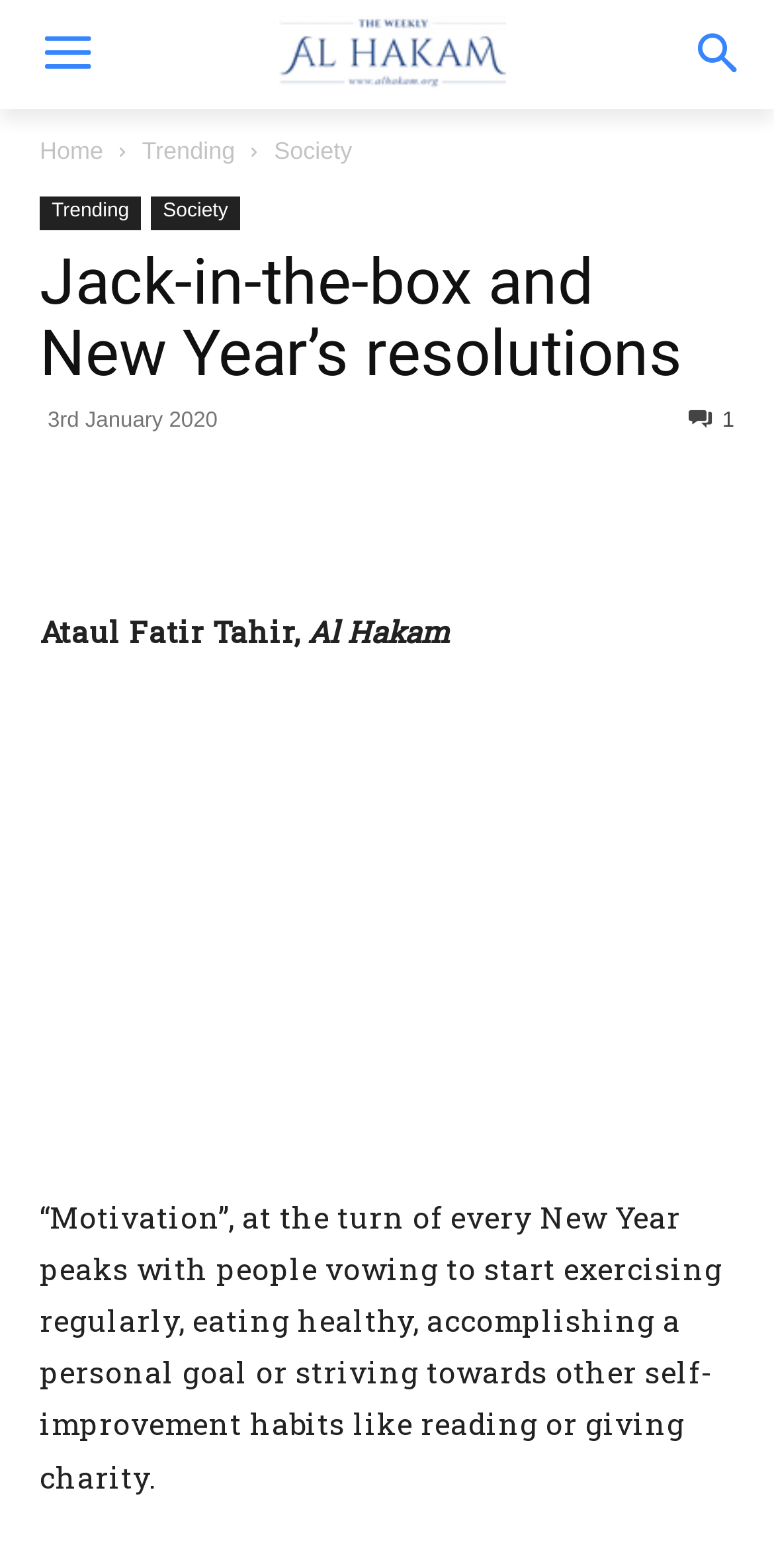Offer a comprehensive description of the webpage’s content and structure.

This webpage appears to be an article or blog post about New Year's resolutions and motivation. At the top left corner, there is a logo of "Al Hakam" with a link to the homepage. Below the logo, there are three navigation links: "Home", "Trending", and "Society". 

The main content of the webpage is headed by a title "Jack-in-the-box and New Year’s resolutions" which is also the title of the webpage. Below the title, there is a timestamp indicating that the article was published on "3rd January 2020". To the right of the timestamp, there is a link with a number "1" and a symbol. 

The article is written by "Ataul Fatir Tahir" from "Al Hakam", as indicated by the text below the timestamp. The main content of the article is a paragraph of text that discusses how people make New Year's resolutions to improve themselves, such as exercising regularly, eating healthy, and reading. 

On the right side of the article, there is a large image of a planner, which is likely related to the topic of New Year's resolutions and goal-setting. Above the image, there are four social media links represented by icons.